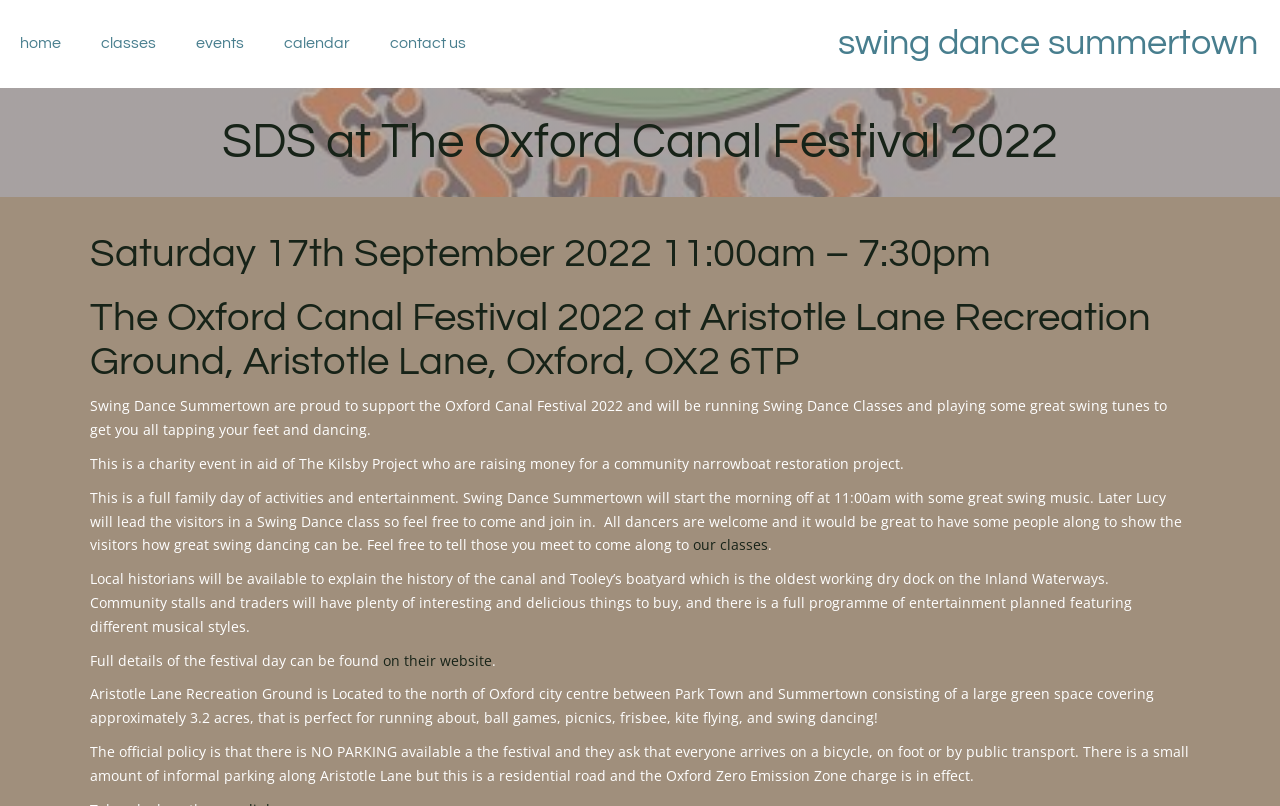Articulate a detailed summary of the webpage's content and design.

The webpage is about Swing Dance Summertown's participation in the Oxford Canal Festival 2022. At the top, there are five links: "home", "classes", "events", "calendar", and "contact us", aligned horizontally. On the right side of the page, there is another link "swing dance summertown".

Below the links, the main content starts with a heading that announces the event: "Saturday 17th September 2022 11:00am – 7:30pm" and provides the location: "The Oxford Canal Festival 2022 at Aristotle Lane Recreation Ground, Aristotle Lane, Oxford, OX2 6TP".

The main text explains that Swing Dance Summertown is proud to support the Oxford Canal Festival 2022 and will be running Swing Dance Classes and playing swing music. It also mentions that the event is a charity event in aid of The Kilsby Project, a community narrowboat restoration project.

The text continues to describe the event as a full family day of activities and entertainment, with Swing Dance Summertown starting the morning with swing music and later leading a swing dance class. Local historians will be available to explain the history of the canal and Tooley’s boatyard, and community stalls and traders will have plenty of interesting and delicious things to buy.

There is a link to "our classes" in the middle of the text. Further down, the text provides more details about the festival day, including a link to the festival's website. The page also describes the location of the event, Aristotle Lane Recreation Ground, and its official parking policy.